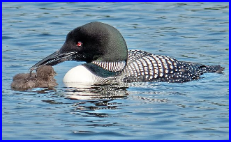Describe all the important aspects and details of the image.

In this heartwarming image, an adult loon gracefully navigates the shimmering waters, cradling food delicately in its beak. The striking black and white plumage of the loon, combined with its bright red eyes, paints a vivid picture of this majestic bird. This scene captures a tender moment as the loon provides sustenance to its chick, highlighting the nurturing nature of these remarkable birds. The backdrop of calm, reflective water further emphasizes the beauty and tranquility of the loon’s natural habitat, making it a perfect representation of the important role that these volunteers play in preserving the health and well-being of the loon population in the Belgrade Lakes region.